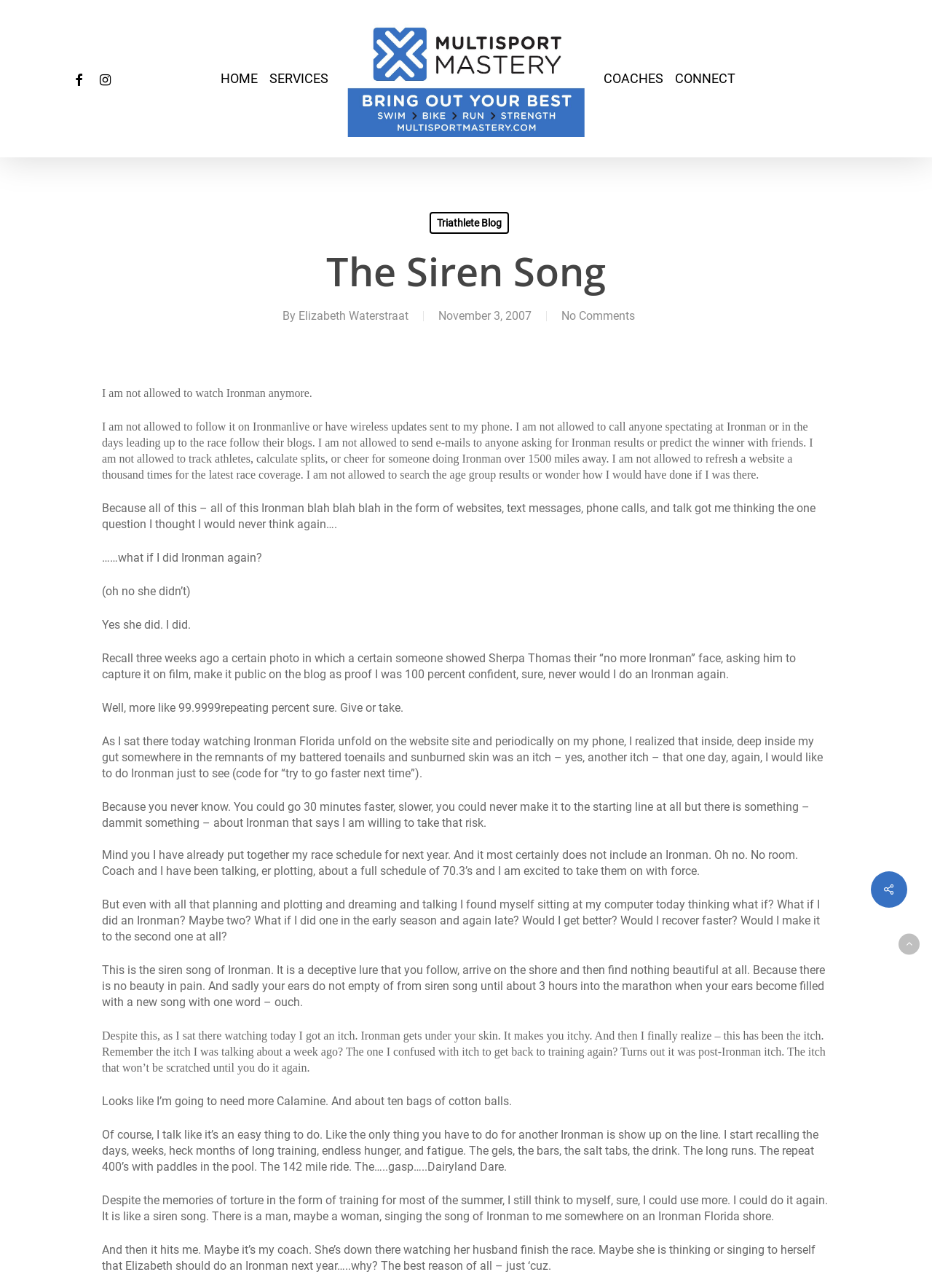Determine the bounding box coordinates of the clickable region to execute the instruction: "Go back to top". The coordinates should be four float numbers between 0 and 1, denoted as [left, top, right, bottom].

[0.964, 0.725, 0.987, 0.741]